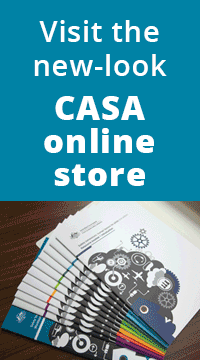Who is the target audience of the online store?
Based on the image content, provide your answer in one word or a short phrase.

Aviators and aviation enthusiasts